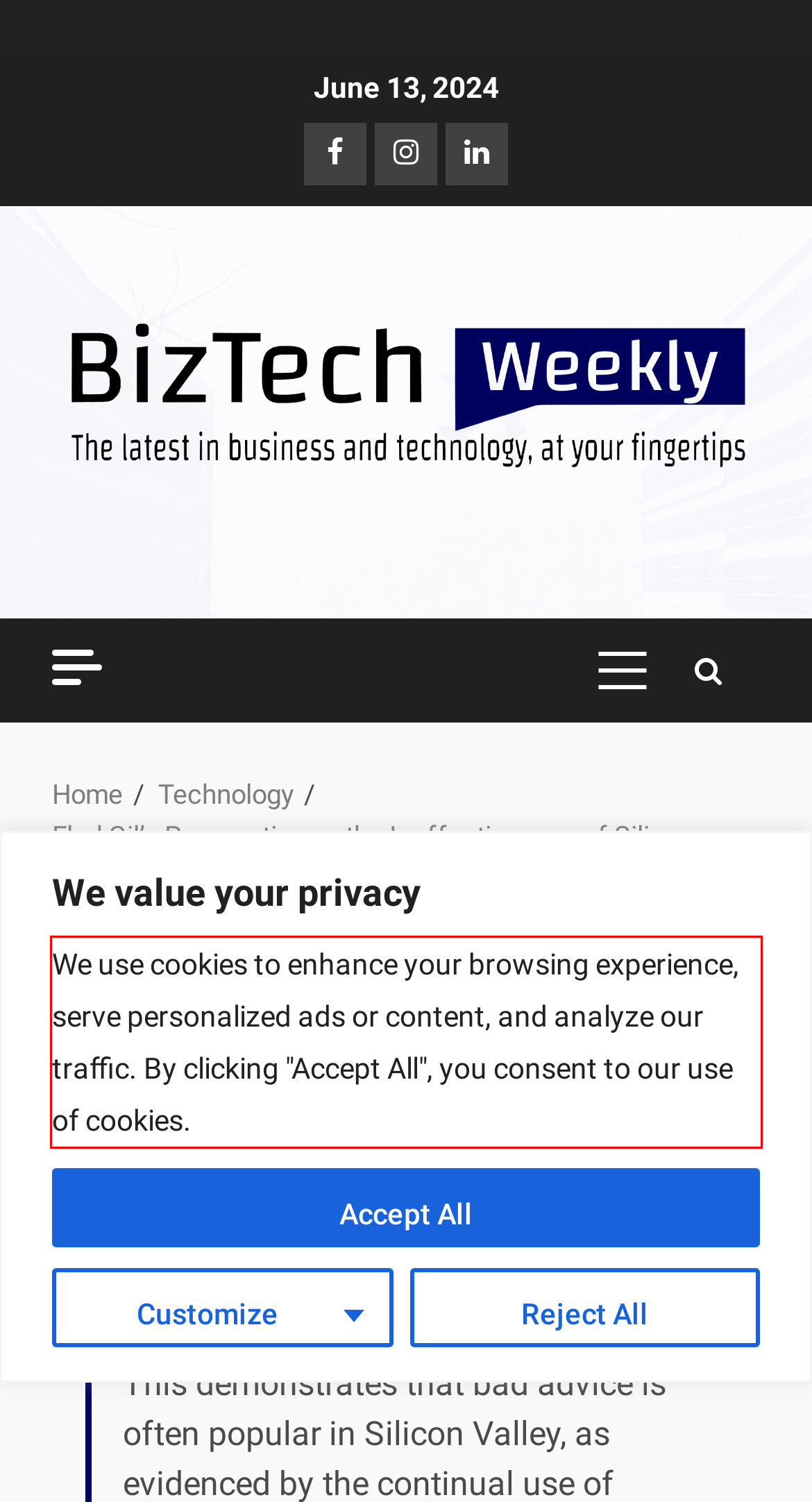Please take the screenshot of the webpage, find the red bounding box, and generate the text content that is within this red bounding box.

We use cookies to enhance your browsing experience, serve personalized ads or content, and analyze our traffic. By clicking "Accept All", you consent to our use of cookies.